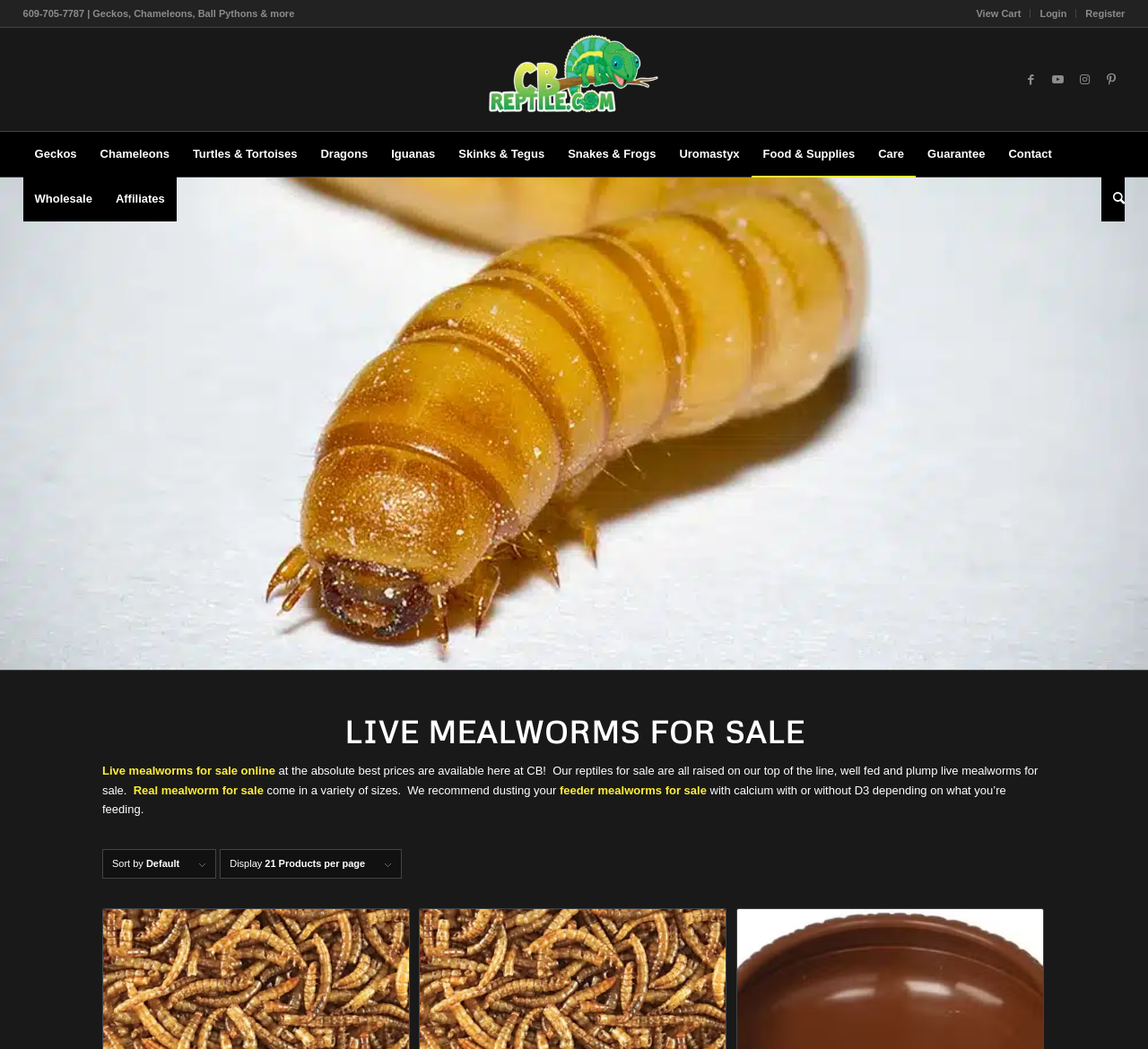Specify the bounding box coordinates of the area to click in order to follow the given instruction: "View Cart."

[0.843, 0.009, 0.898, 0.017]